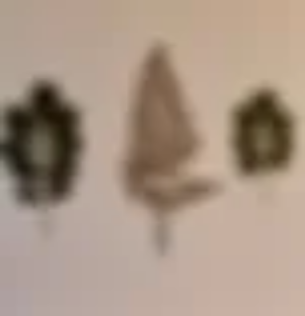What is the size of the larger artwork?
Look at the webpage screenshot and answer the question with a detailed explanation.

The caption provides the size dimensions of the larger artwork as 38cm x 26cm, which is mentioned as 'unframed'.